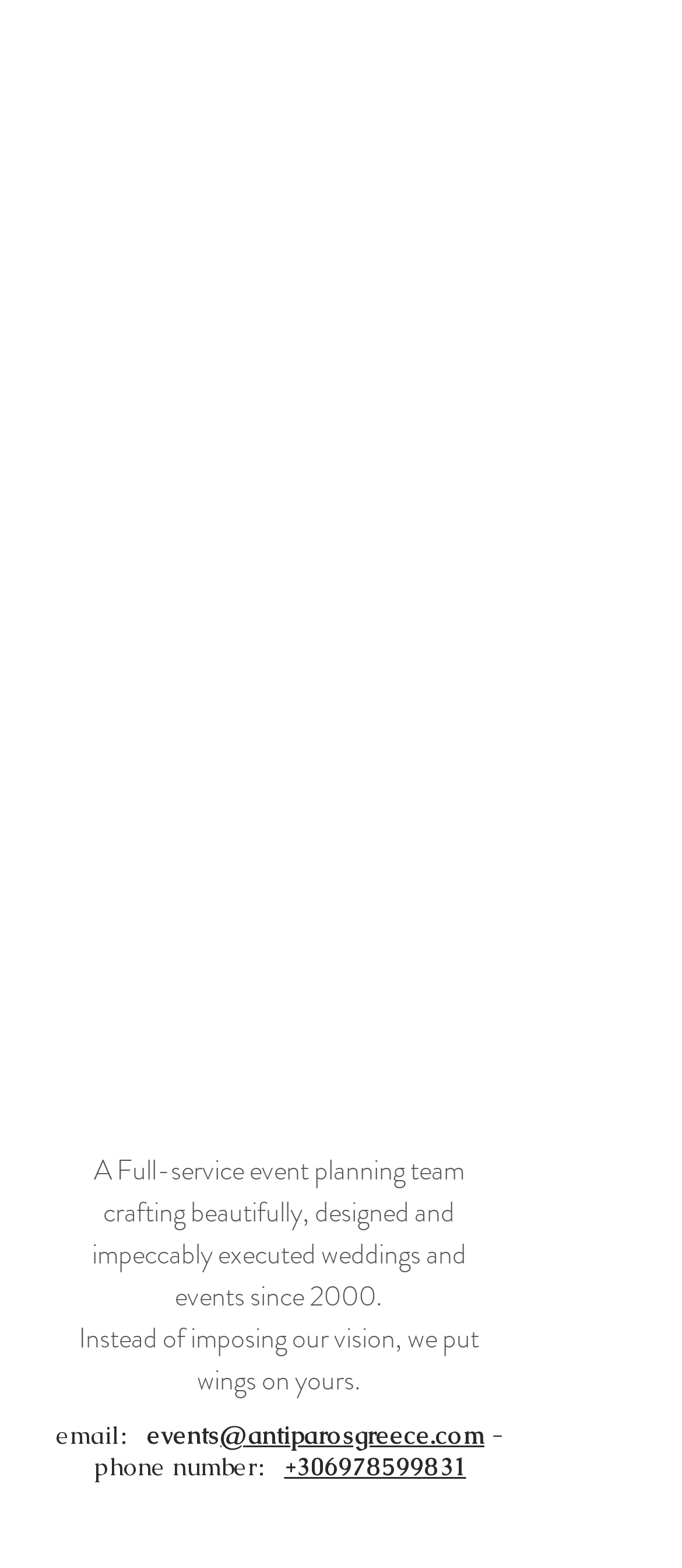Based on what you see in the screenshot, provide a thorough answer to this question: What type of events does the company plan?

Based on the StaticText element with the text 'A Full-service event planning team crafting beautifully, designed and impeccably executed weddings and events since 2000.', it can be inferred that the company plans weddings and events.